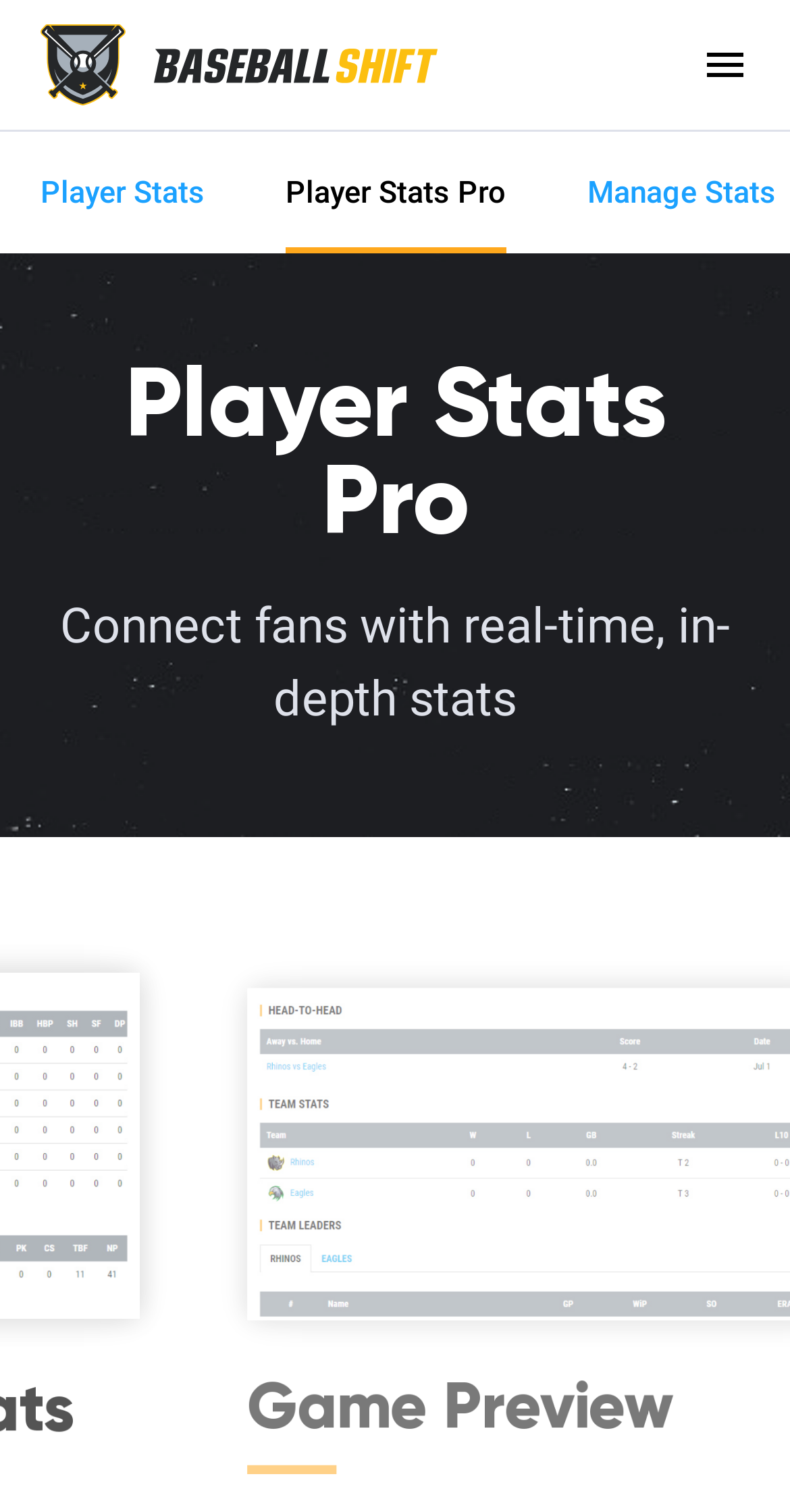Respond to the question below with a single word or phrase:
How many images are present in the top section of the webpage?

2